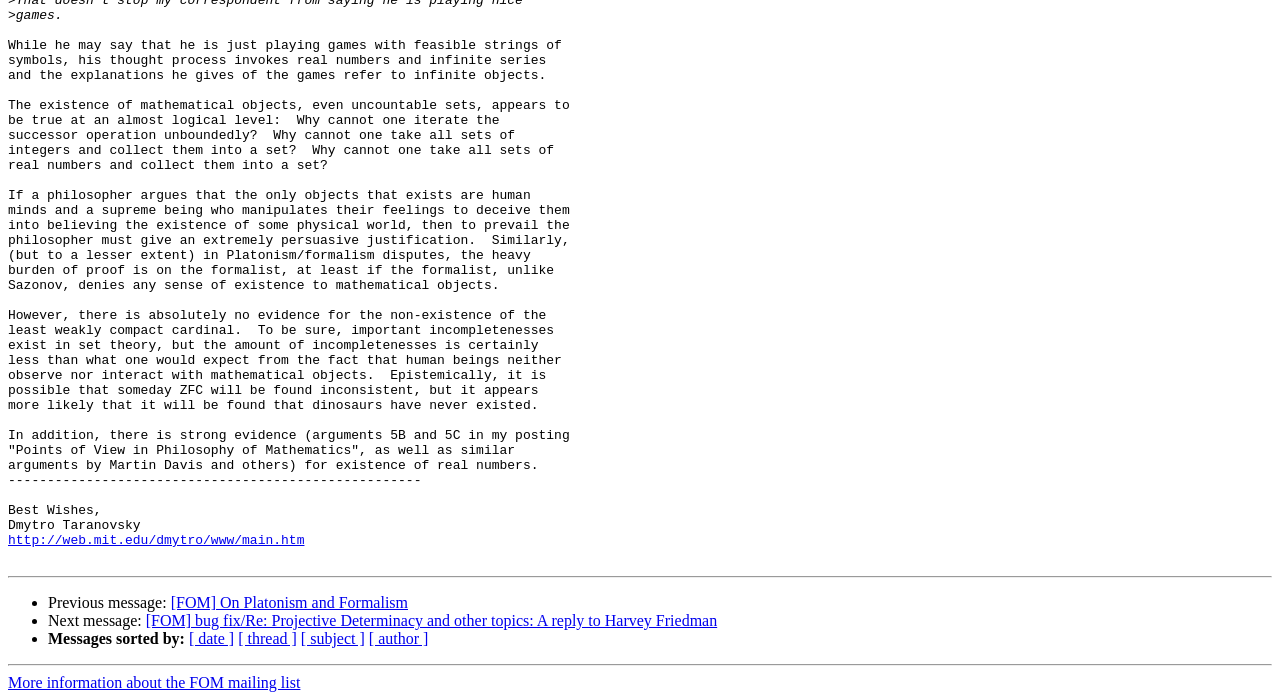What is the topic of the main text?
Give a comprehensive and detailed explanation for the question.

The main text appears to be a philosophical discussion about the nature of mathematical objects, referencing concepts such as Platonism, formalism, and set theory. The author argues that mathematical objects have a strong claim to existence, citing the lack of evidence for their non-existence and the persuasive justifications required to deny their existence.